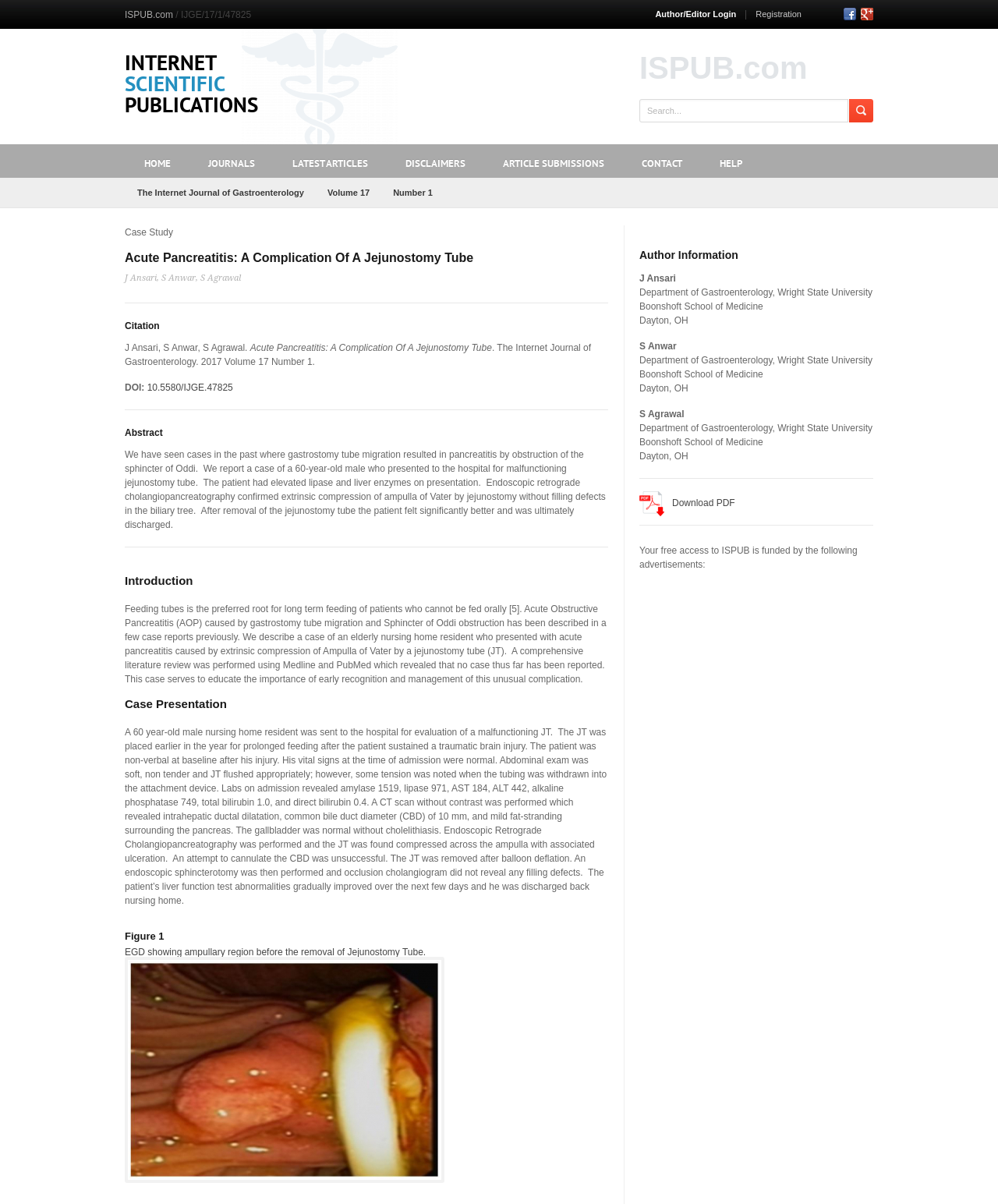Please find and report the bounding box coordinates of the element to click in order to perform the following action: "View the abstract of the article". The coordinates should be expressed as four float numbers between 0 and 1, in the format [left, top, right, bottom].

[0.125, 0.356, 0.609, 0.372]